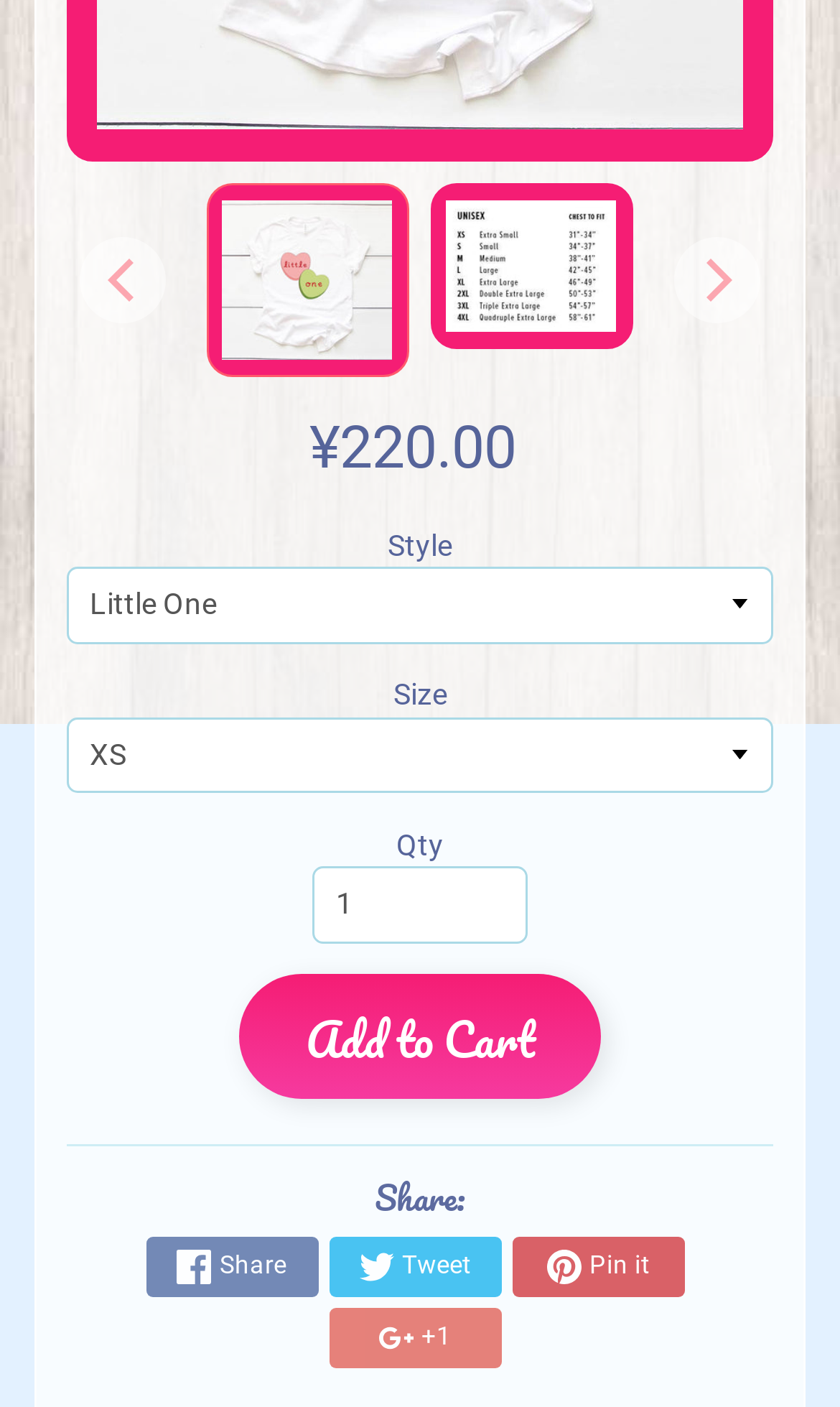Look at the image and give a detailed response to the following question: How many images are associated with the Little One Shirt?

There are three image elements associated with the Little One Shirt, located at [0.265, 0.142, 0.466, 0.255], [0.532, 0.142, 0.733, 0.236], and [0.798, 0.143, 0.999, 0.173].